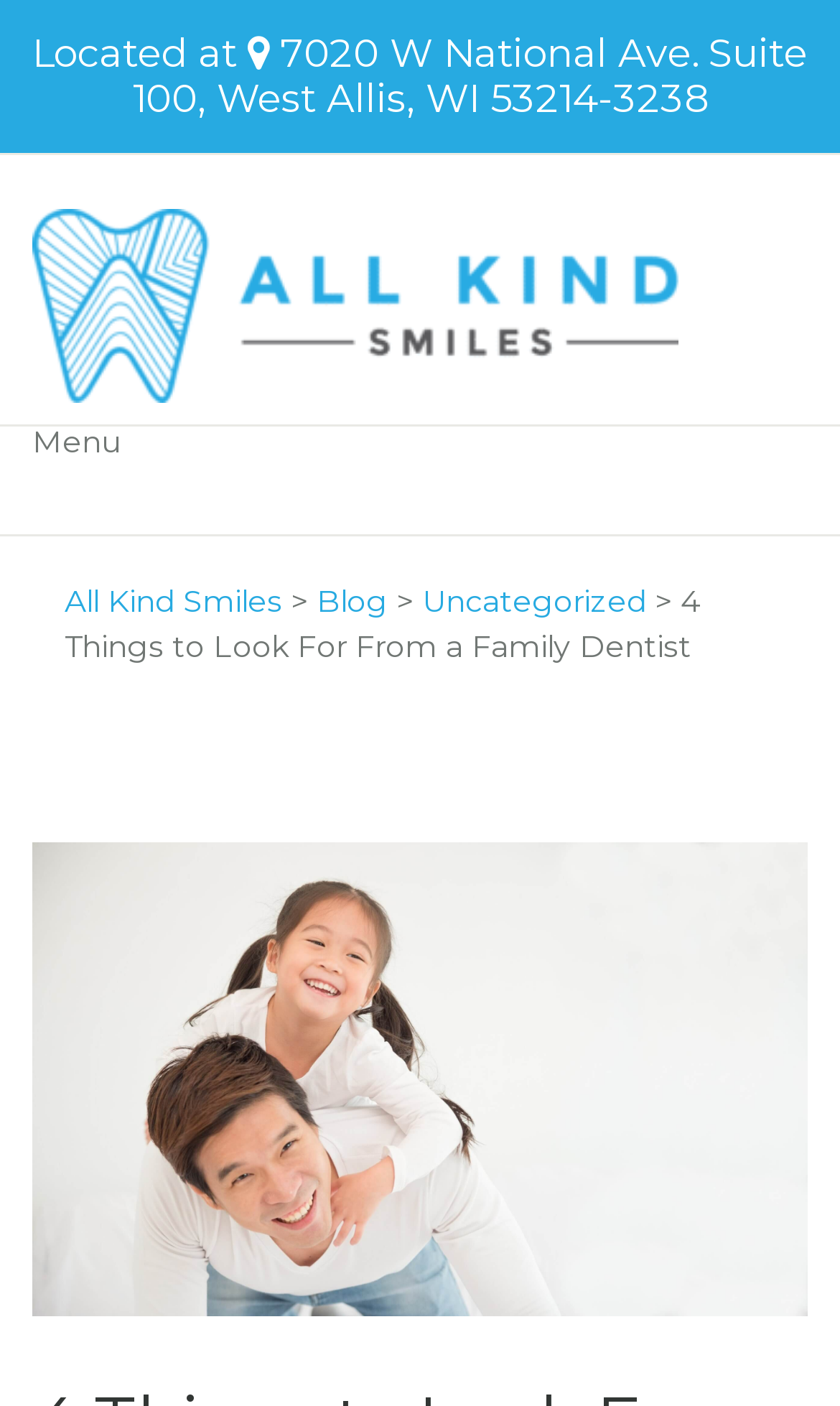Identify the bounding box of the UI component described as: "Tamam".

None